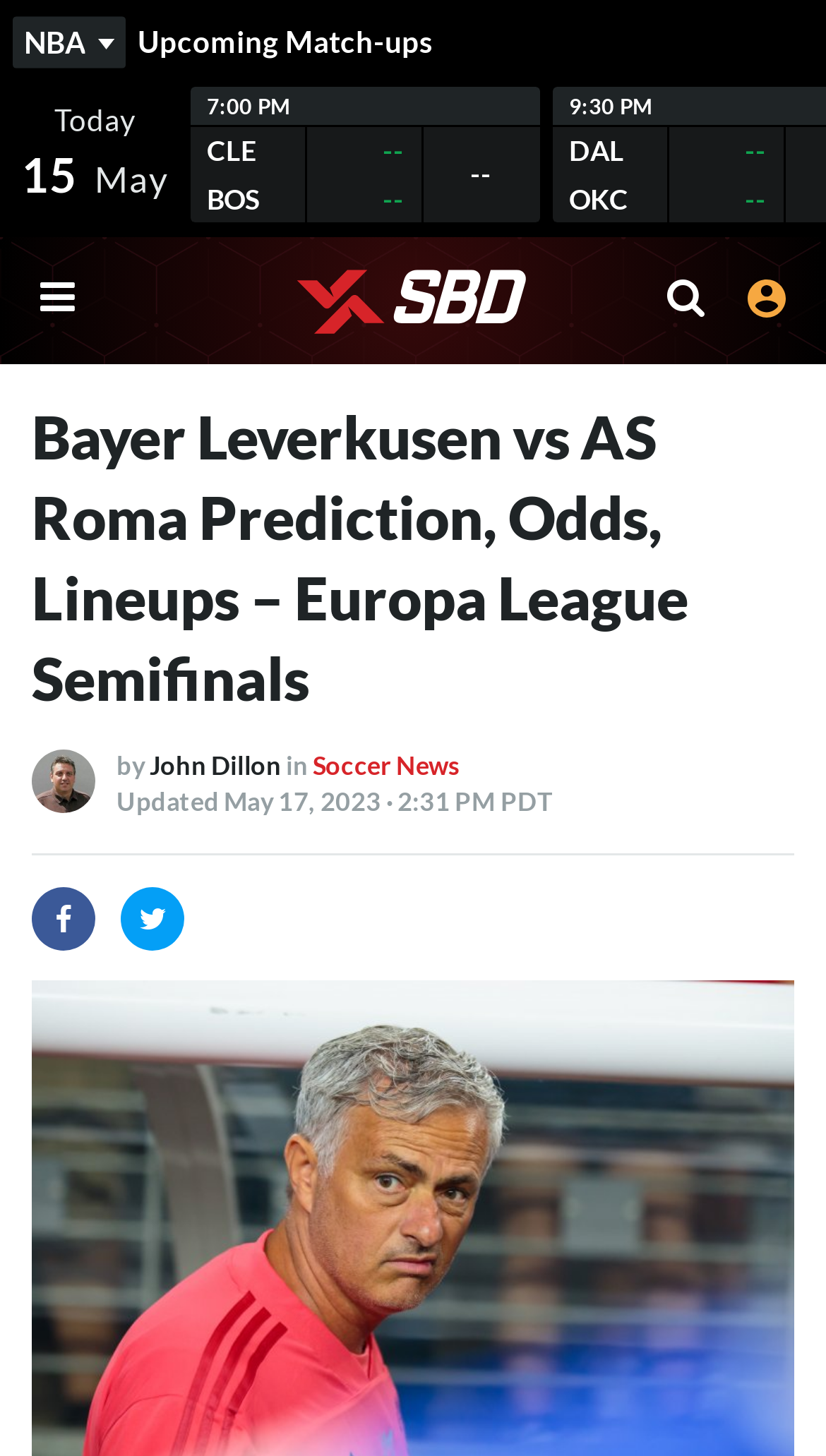Generate a thorough explanation of the webpage's elements.

The webpage is focused on a sports-related article, specifically a prediction and odds analysis for the Europa League semifinals second leg match between Bayer Leverkusen and AS Roma. 

At the top left, there is a combobox for selecting a sports league. Below it, a static text "Upcoming Match-ups" is displayed. To the right of the combobox, there are three static texts showing the current date, "Today", "15", and "May". 

Below these elements, there is a link "7:00 PM CLE BOS -- -- --" which appears to be a match schedule. A button "TOGGLE NAVIGATION" is located to the left of this link. 

On the top right, there is a link "Sports Betting Dime" accompanied by an image with the same name. Next to it, a button "TOGGLE NAVIGATION profile icon" is displayed, along with an image of a profile icon.

The main content of the webpage is a header section that spans almost the entire width of the page. It contains a heading with the title of the article, "Bayer Leverkusen vs AS Roma Prediction, Odds, Lineups – Europa League Semifinals". Below the heading, there is a link to the author, "John Dillon", accompanied by an image, and a static text "by". The author's name is linked again, followed by a static text "in" and a link to "Soccer News". The article's update time, "Updated May 17, 2023 · 2:31 PM PDT", is displayed below.